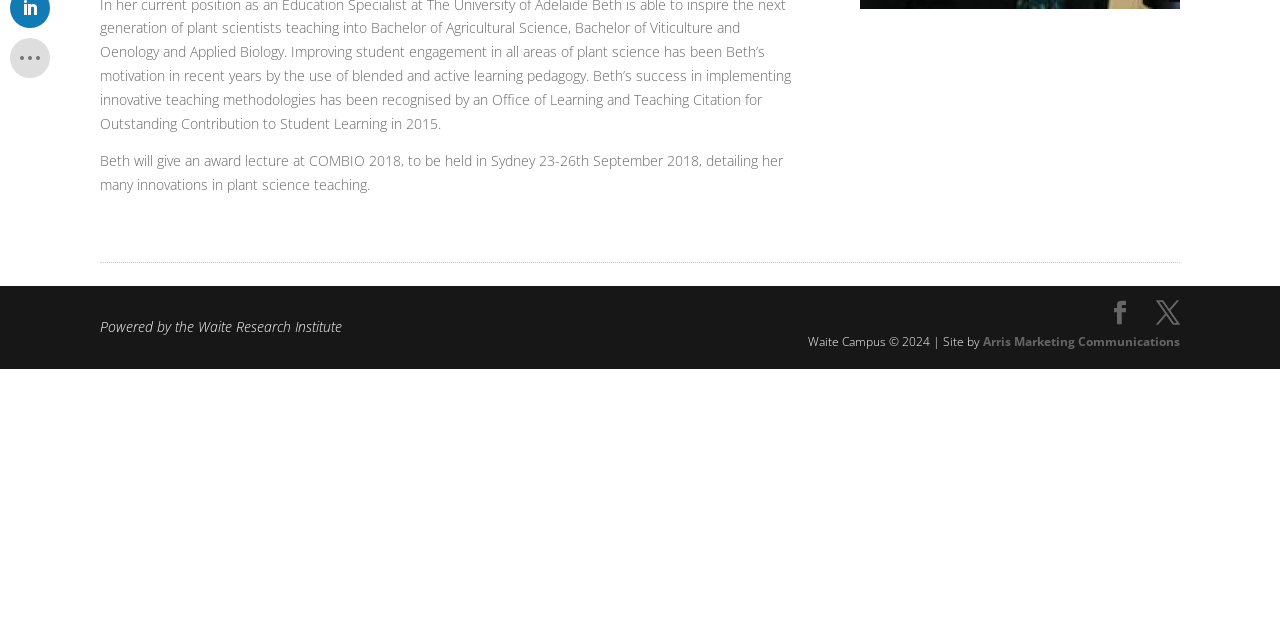Given the webpage screenshot, identify the bounding box of the UI element that matches this description: "Arris Marketing Communications".

[0.768, 0.52, 0.922, 0.546]